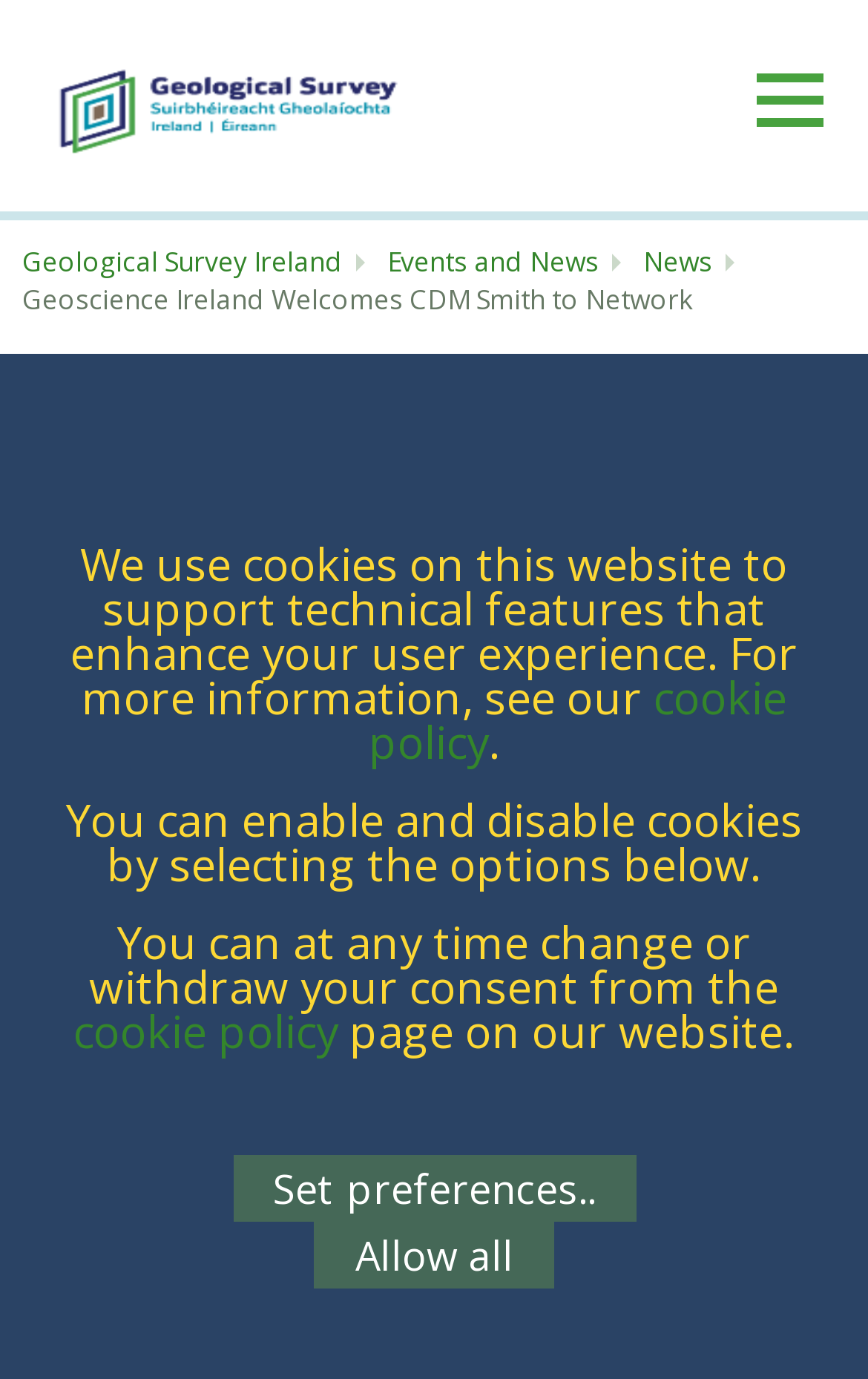What is the date of publication of this news?
Look at the screenshot and respond with one word or a short phrase.

15 Aibreán 2019